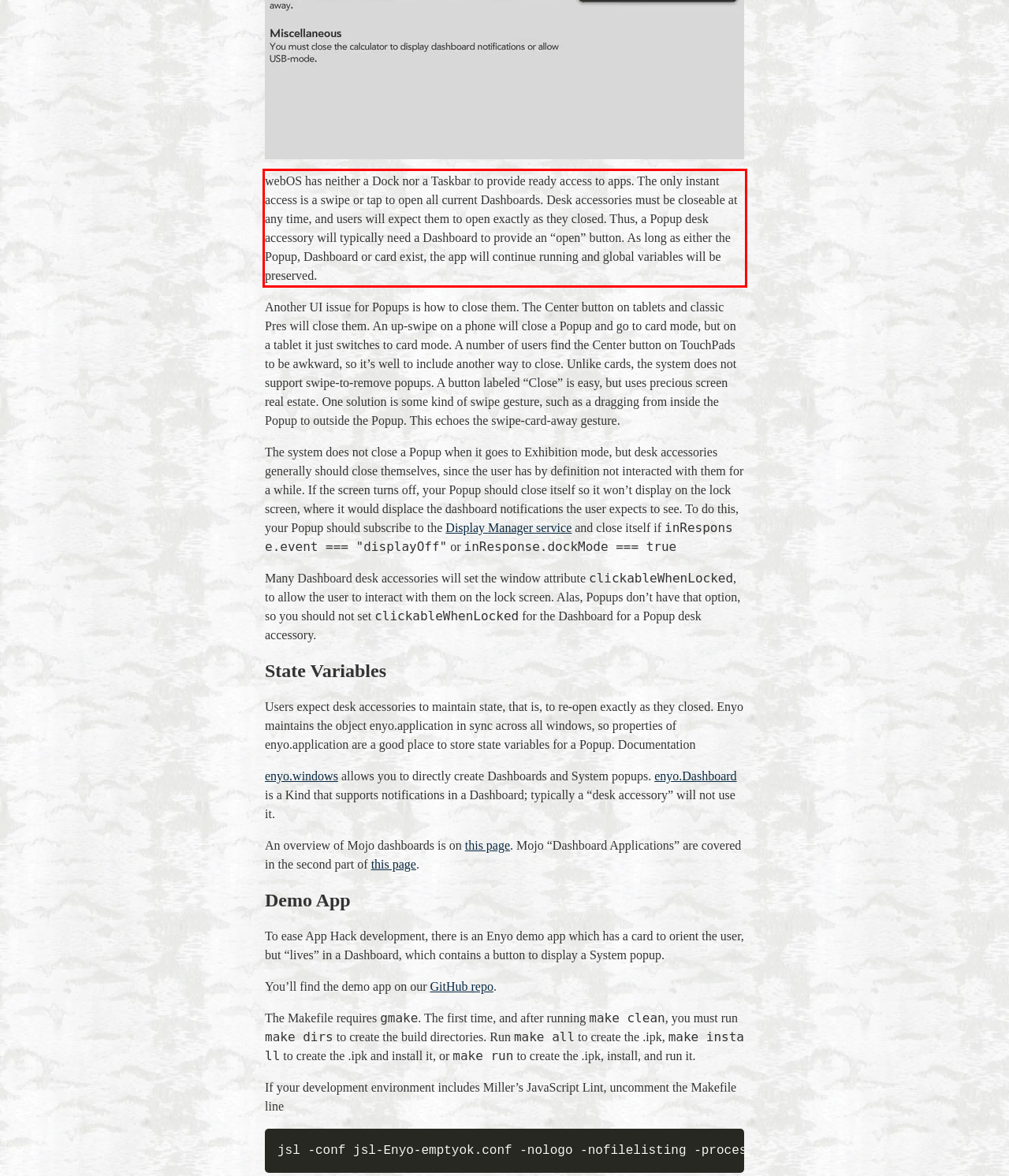Please take the screenshot of the webpage, find the red bounding box, and generate the text content that is within this red bounding box.

webOS has neither a Dock nor a Taskbar to provide ready access to apps. The only instant access is a swipe or tap to open all current Dashboards. Desk accessories must be closeable at any time, and users will expect them to open exactly as they closed. Thus, a Popup desk accessory will typically need a Dashboard to provide an “open” button. As long as either the Popup, Dashboard or card exist, the app will continue running and global variables will be preserved.